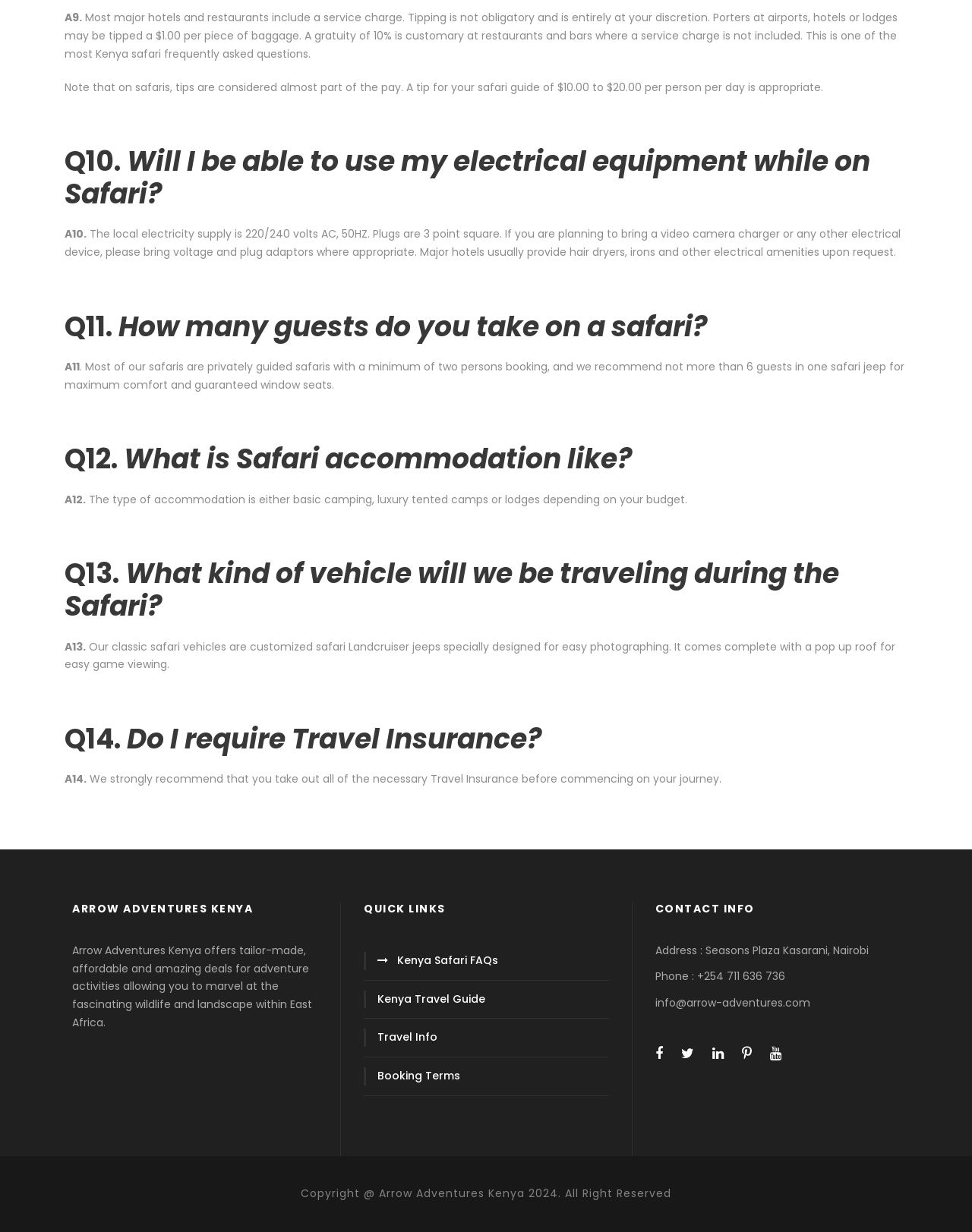Bounding box coordinates should be provided in the format (top-left x, top-left y, bottom-right x, bottom-right y) with all values between 0 and 1. Identify the bounding box for this UI element: Kenya Safari FAQs

[0.374, 0.772, 0.513, 0.787]